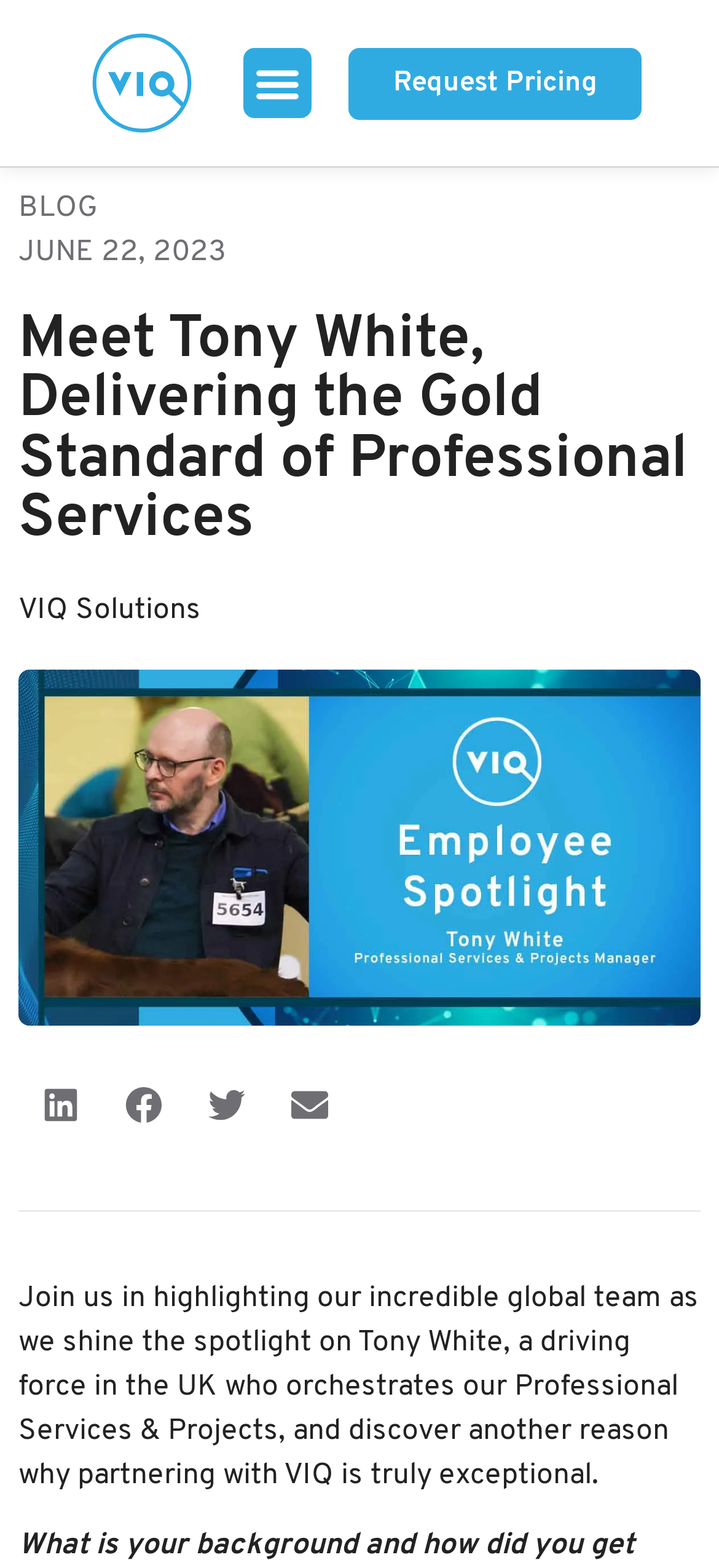Please provide the main heading of the webpage content.

Meet Tony White, Delivering the Gold Standard of Professional Services